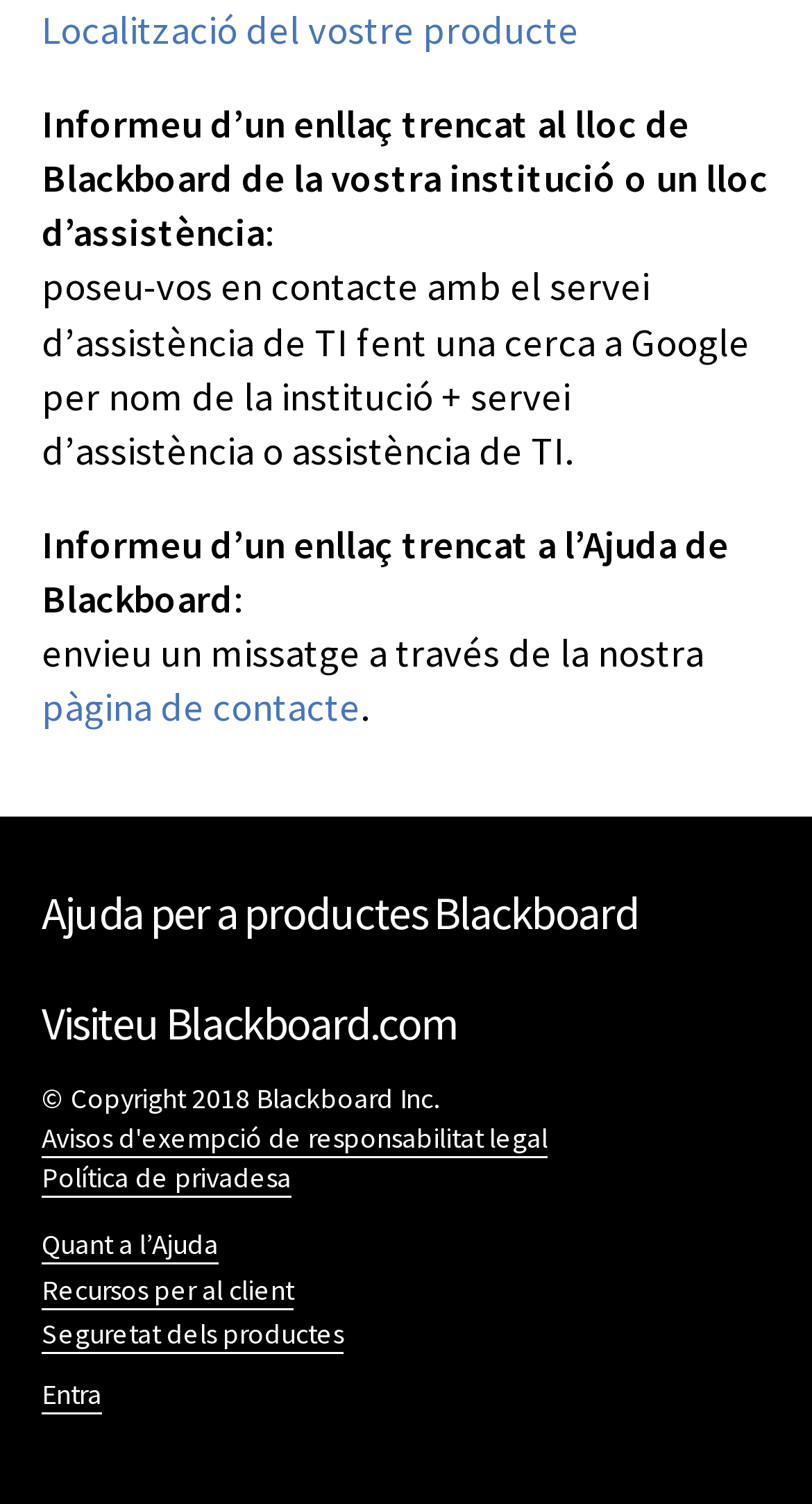Can you show the bounding box coordinates of the region to click on to complete the task described in the instruction: "Learn about product security"?

[0.051, 0.876, 0.423, 0.901]